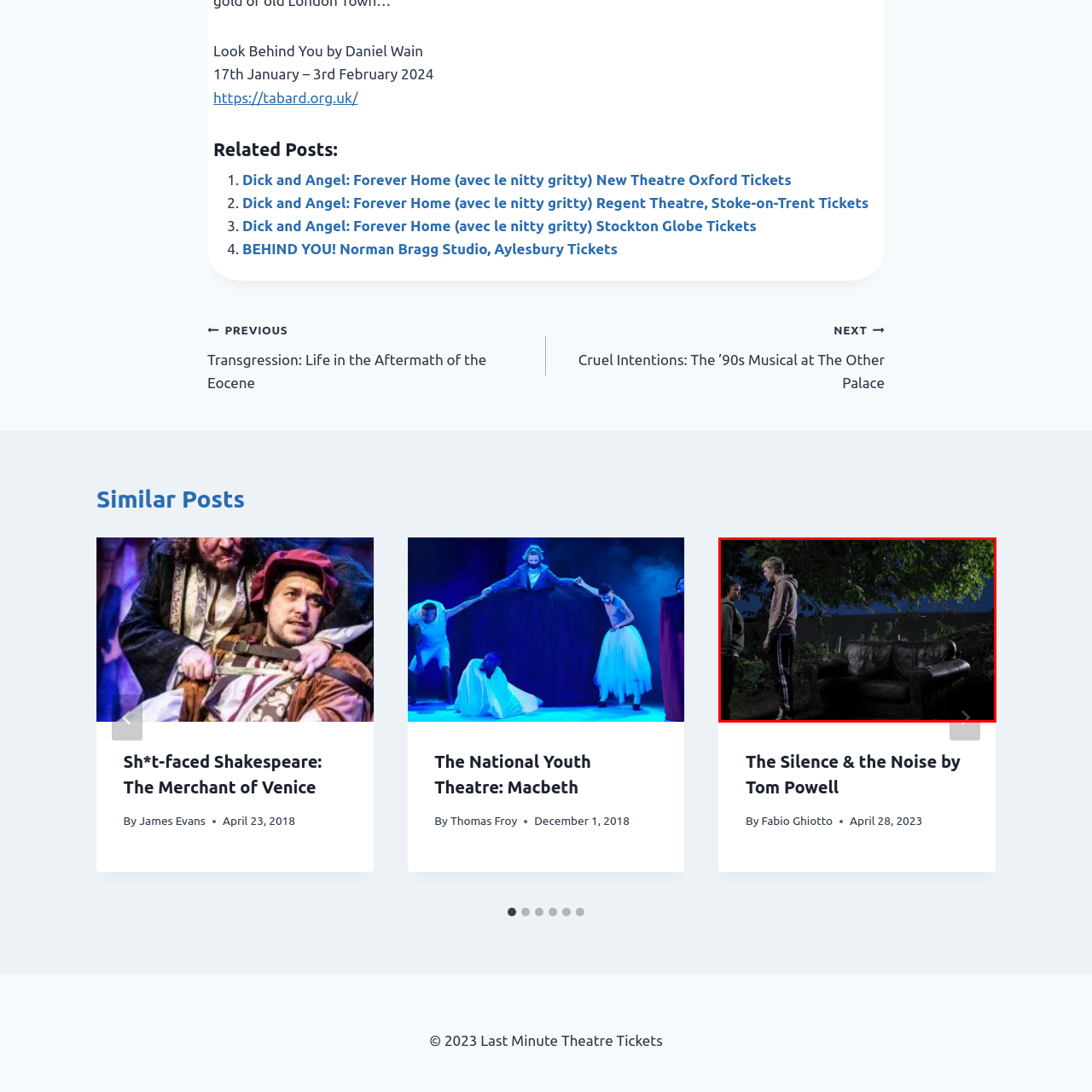Inspect the area within the red bounding box and elaborate on the following question with a detailed answer using the image as your reference: What is the theme of the theatrical piece 'The Silence & the Noise'?

The theatrical piece 'The Silence & the Noise' by Tom Powell focuses on themes of conflict, connection, and the human experience, which is evident from the tense moment depicted between the two characters in the image.